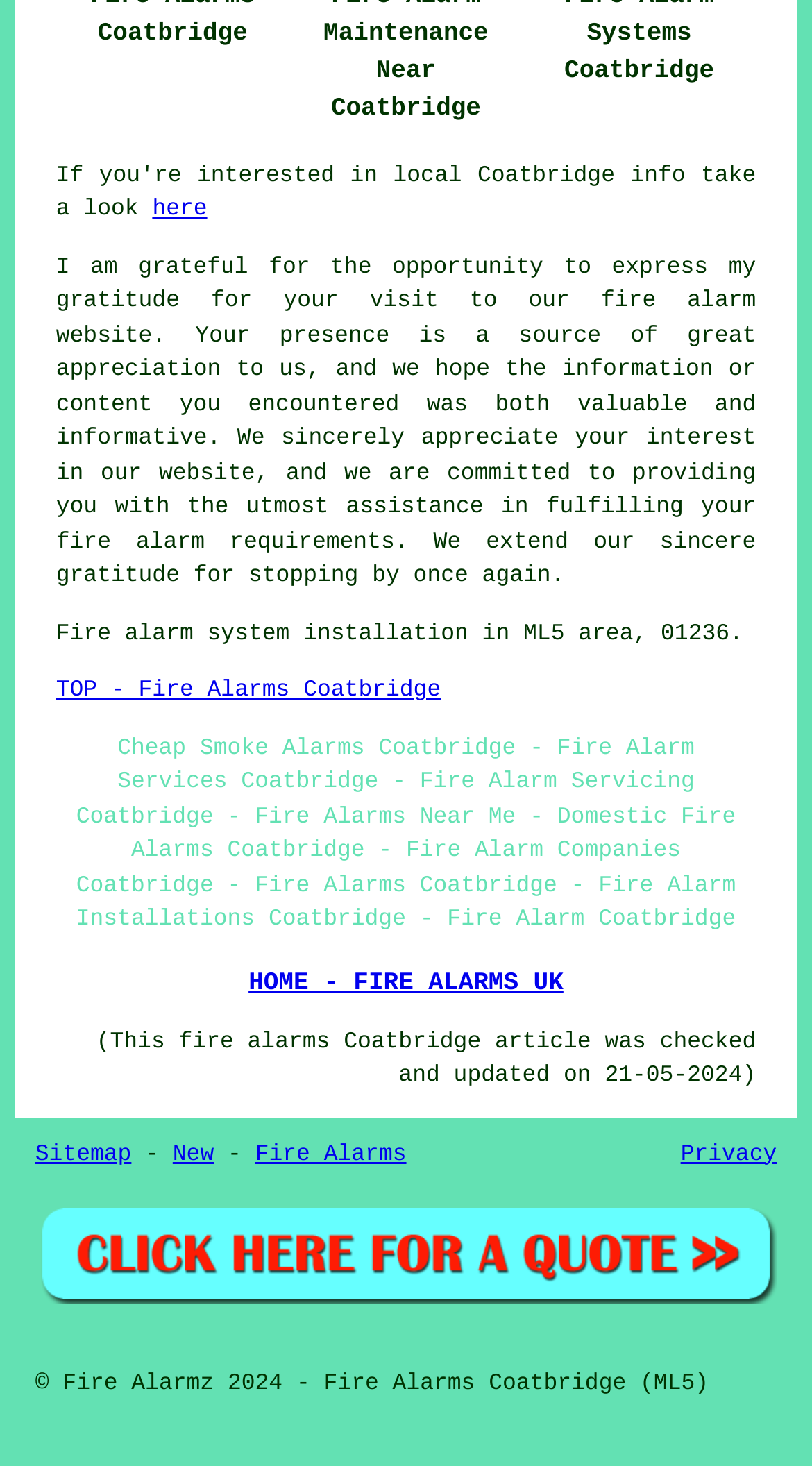Locate the bounding box coordinates of the element's region that should be clicked to carry out the following instruction: "Visit 'fire alarm' page". The coordinates need to be four float numbers between 0 and 1, i.e., [left, top, right, bottom].

[0.74, 0.198, 0.931, 0.215]